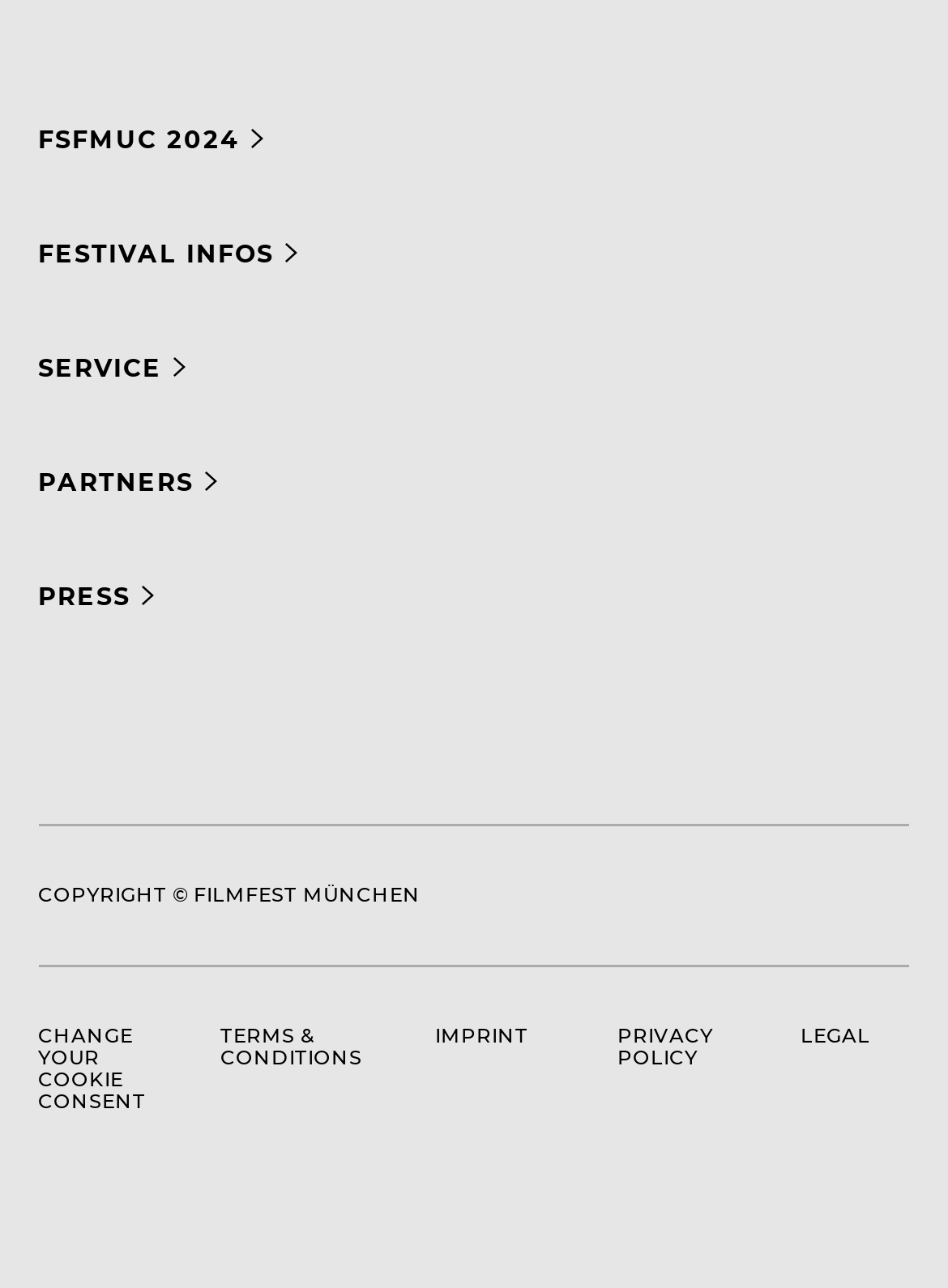Using the details in the image, give a detailed response to the question below:
What is the copyright information on the webpage?

The copyright information is displayed at the bottom of the webpage, indicating that the content is owned by FILMFEST MÜNCHEN.